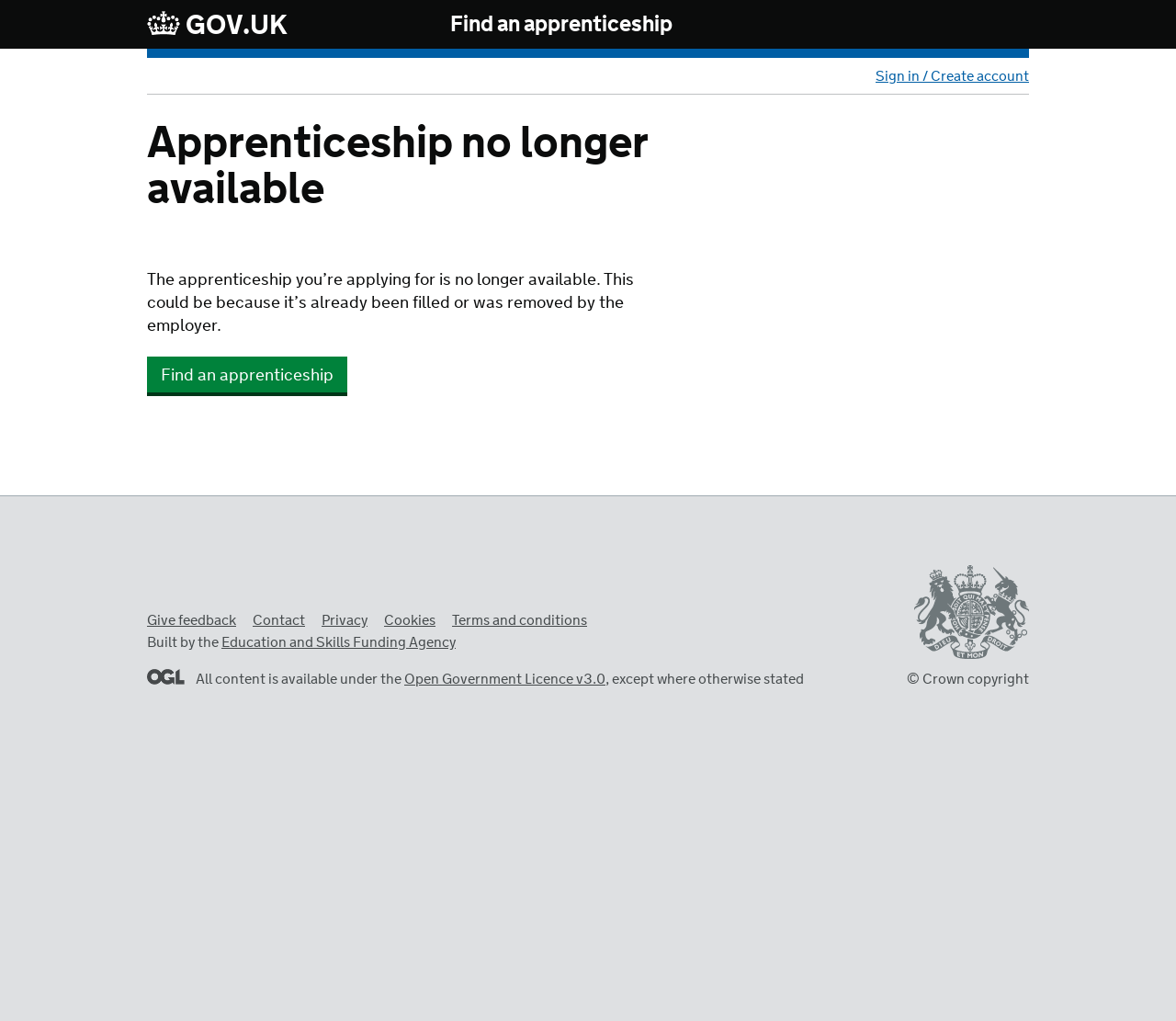Determine the bounding box for the UI element described here: "Open Government Licence v3.0".

[0.344, 0.656, 0.515, 0.675]